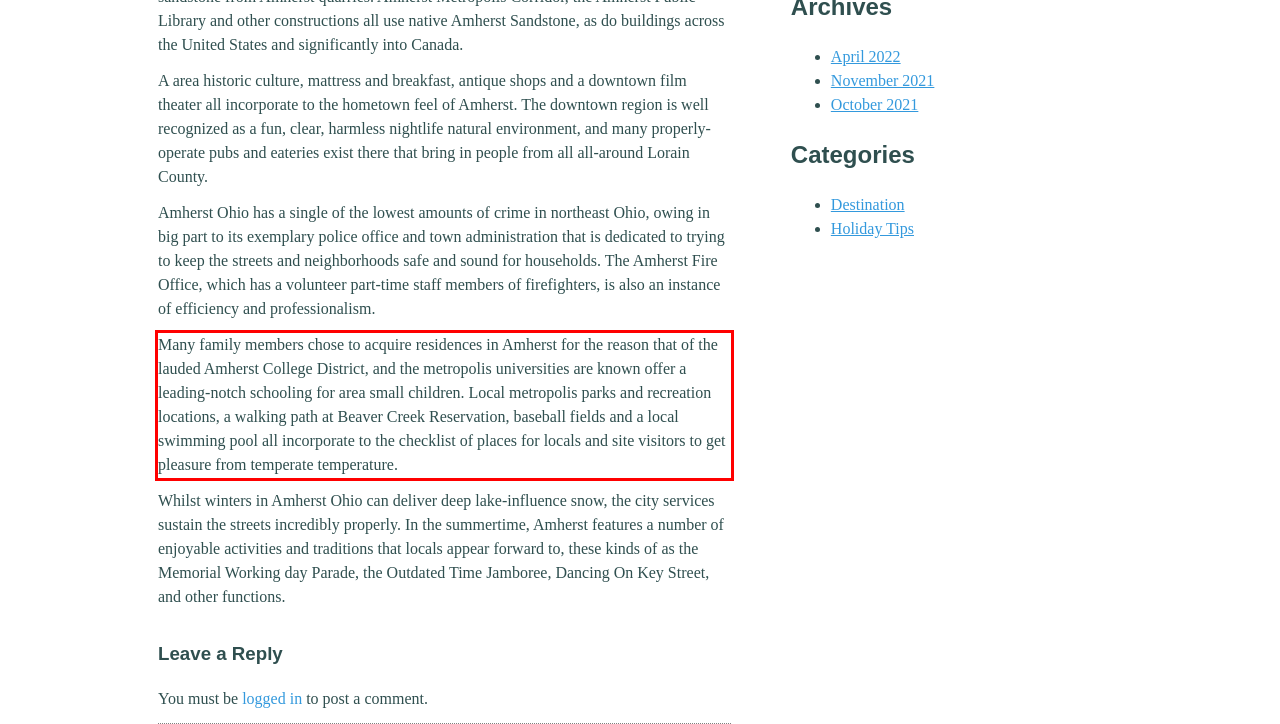Please identify and extract the text content from the UI element encased in a red bounding box on the provided webpage screenshot.

Many family members chose to acquire residences in Amherst for the reason that of the lauded Amherst College District, and the metropolis universities are known offer a leading-notch schooling for area small children. Local metropolis parks and recreation locations, a walking path at Beaver Creek Reservation, baseball fields and a local swimming pool all incorporate to the checklist of places for locals and site visitors to get pleasure from temperate temperature.